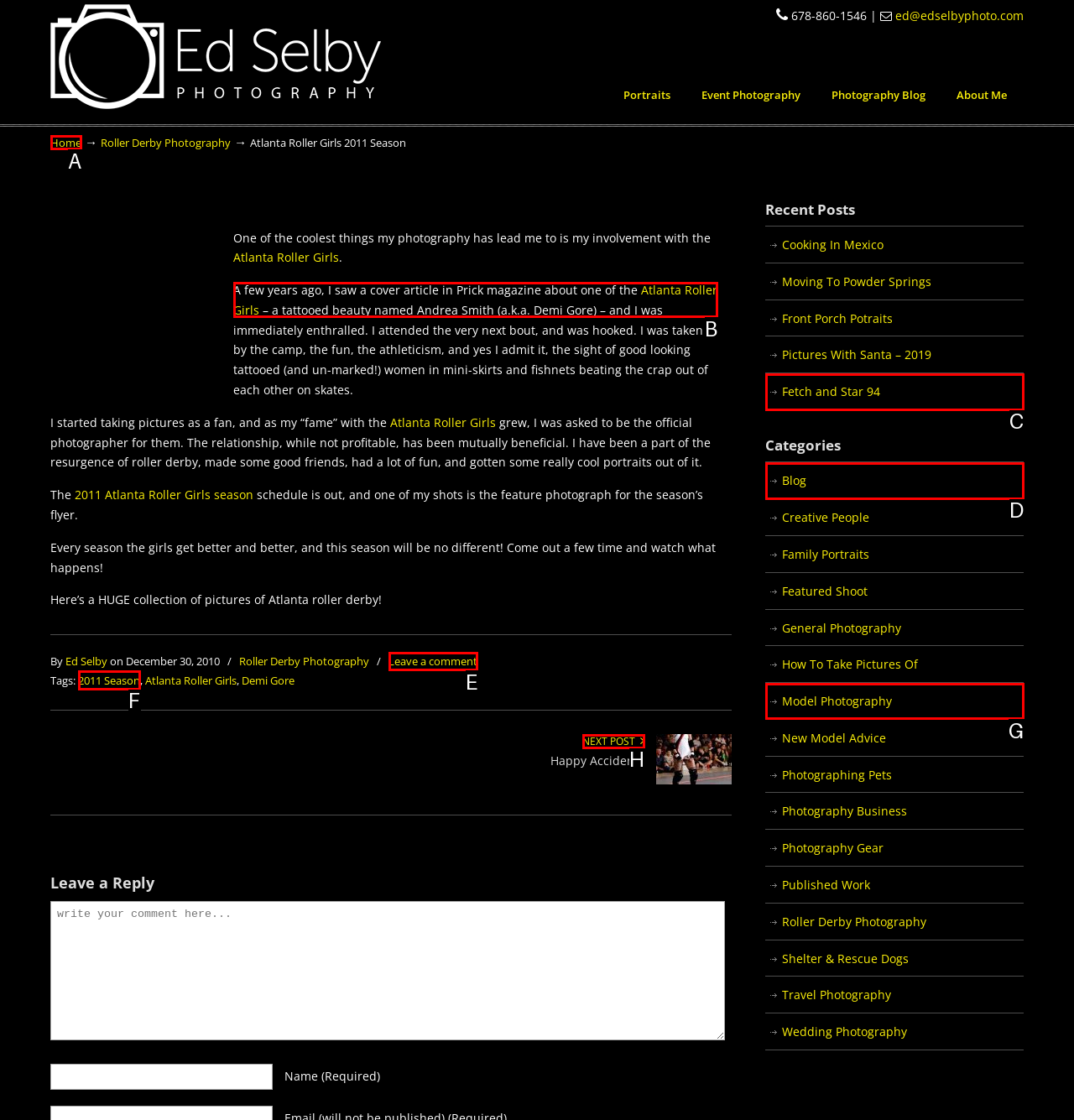Identify the correct HTML element to click to accomplish this task: Click on the 'Home' link
Respond with the letter corresponding to the correct choice.

A